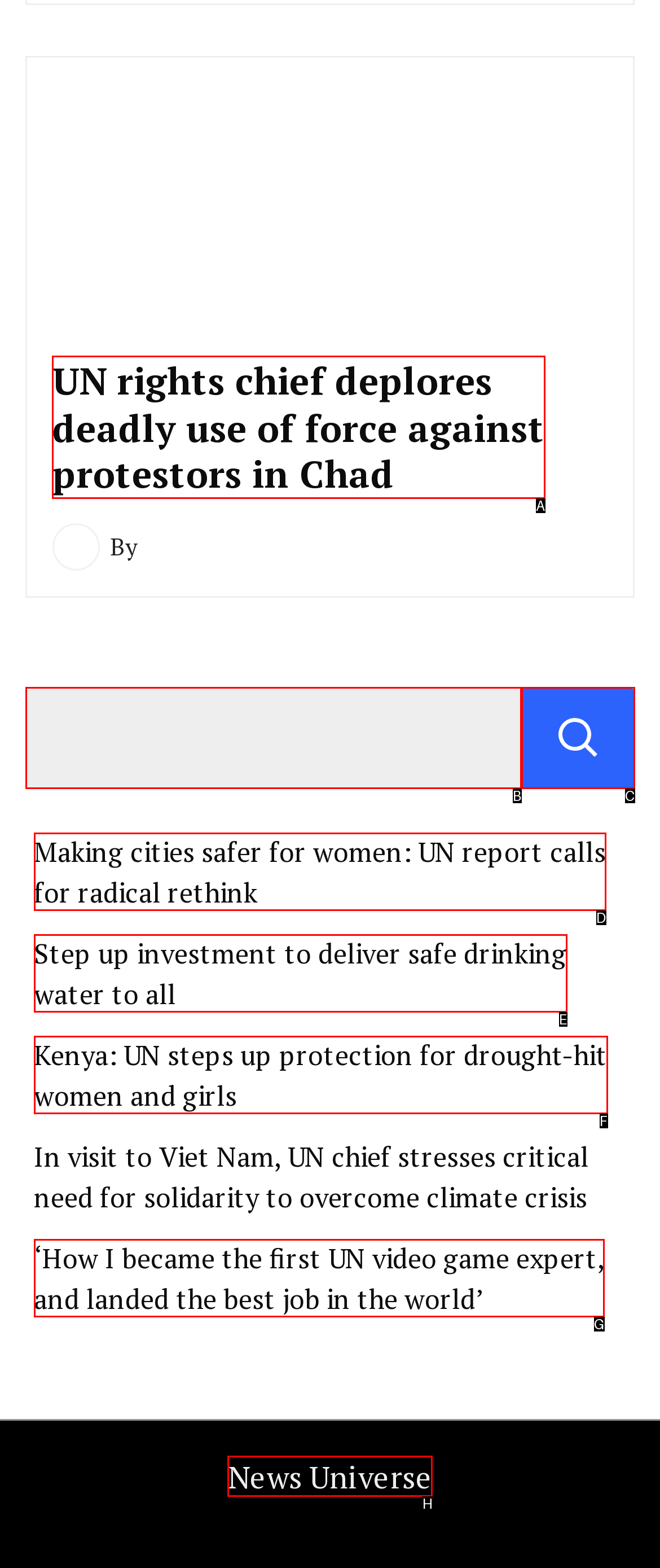Select the appropriate HTML element that needs to be clicked to execute the following task: Read news about UN rights chief. Respond with the letter of the option.

A